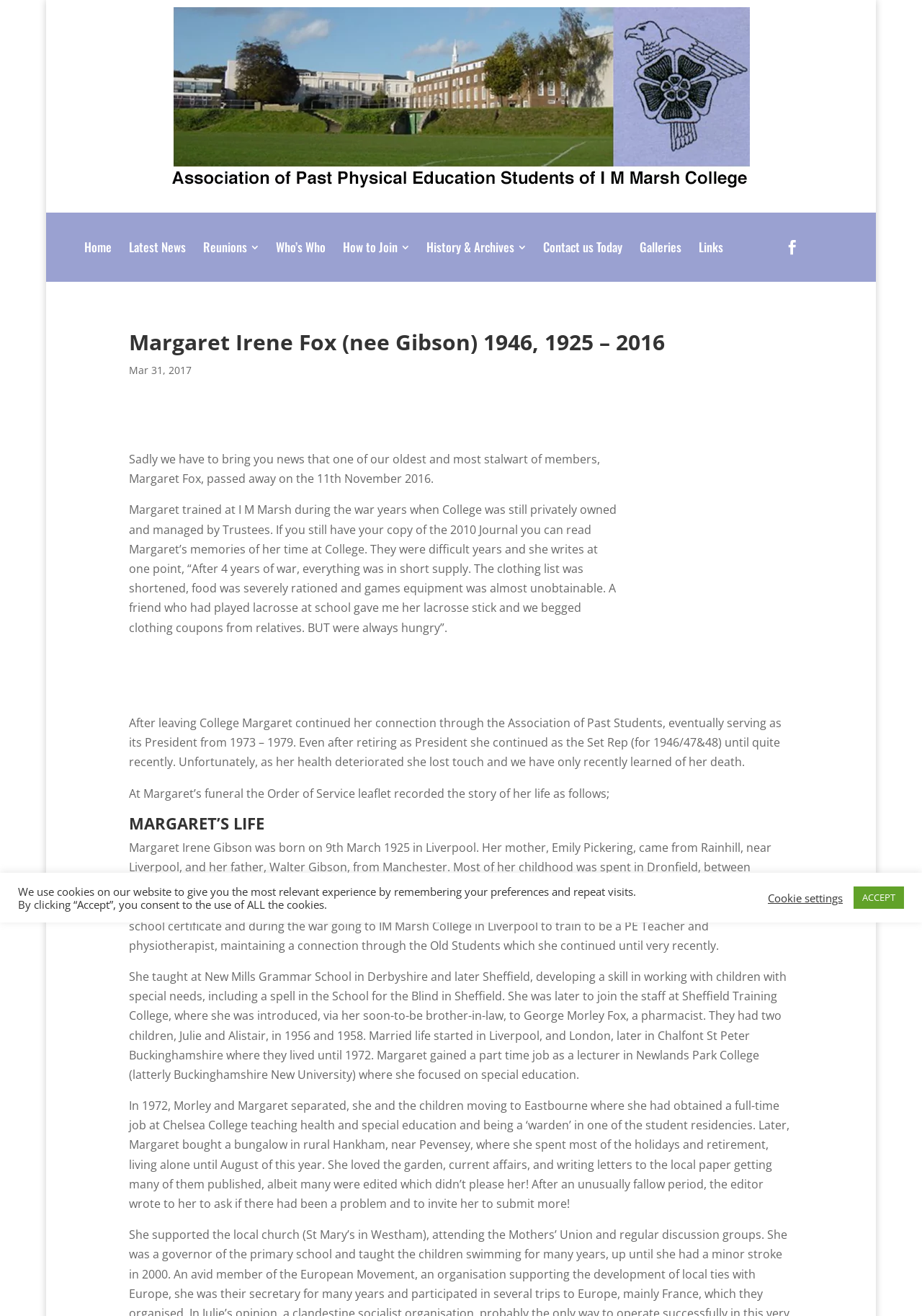Locate the bounding box coordinates of the clickable area needed to fulfill the instruction: "Click Home".

[0.082, 0.176, 0.13, 0.199]